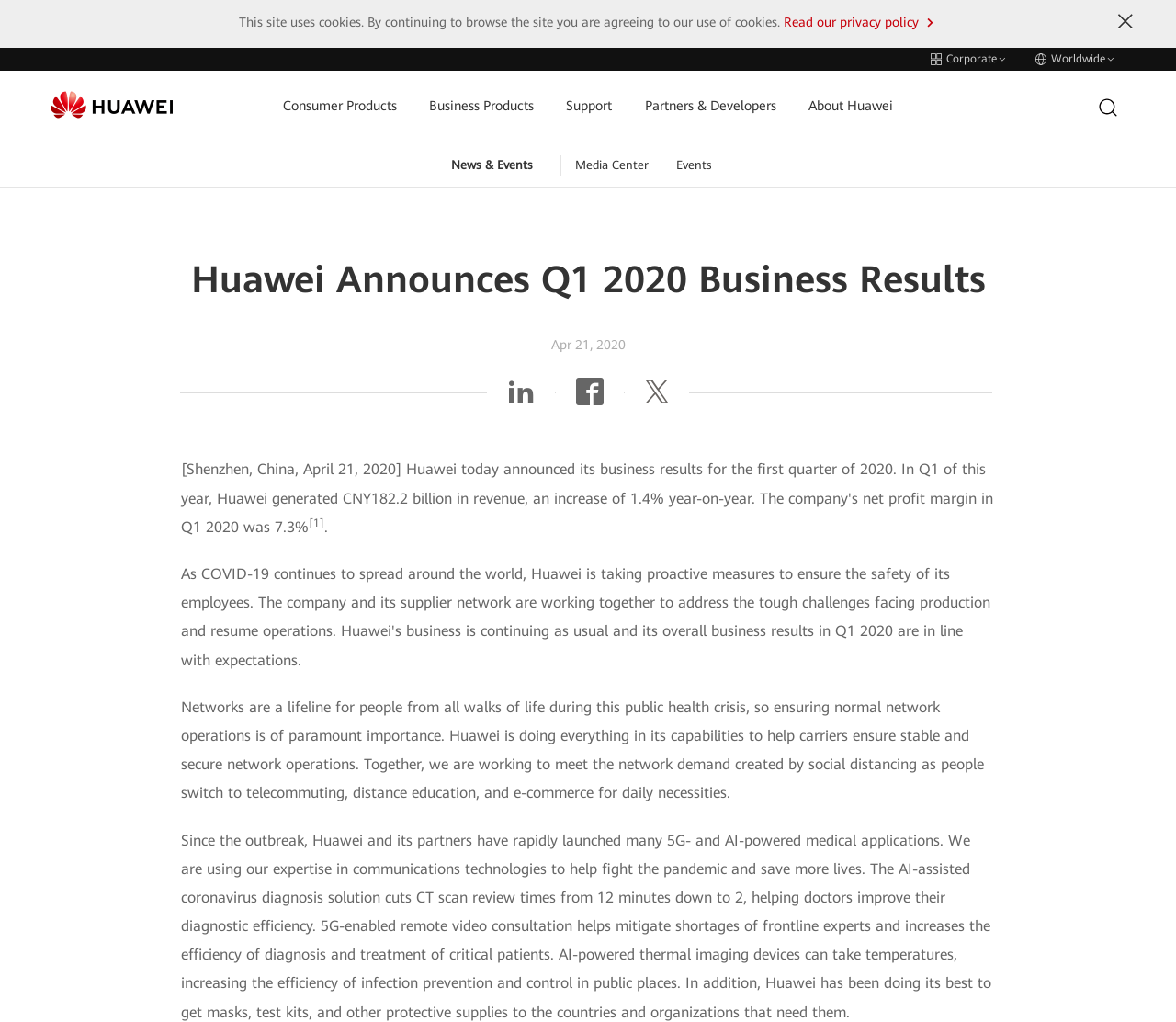What is the purpose of Huawei's efforts?
Based on the screenshot, provide a one-word or short-phrase response.

To help fight the pandemic